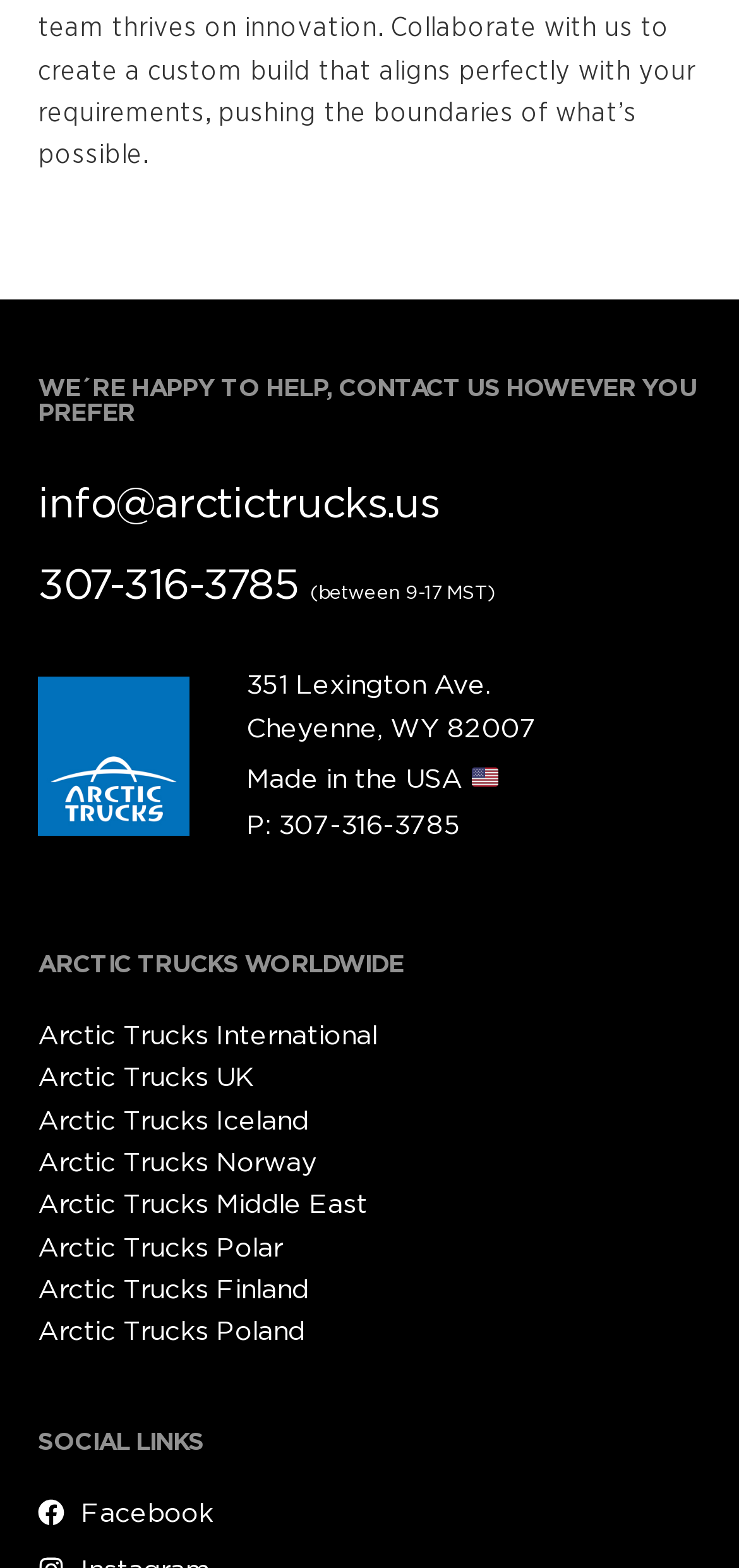Could you locate the bounding box coordinates for the section that should be clicked to accomplish this task: "check Facebook social link".

[0.109, 0.955, 0.288, 0.974]